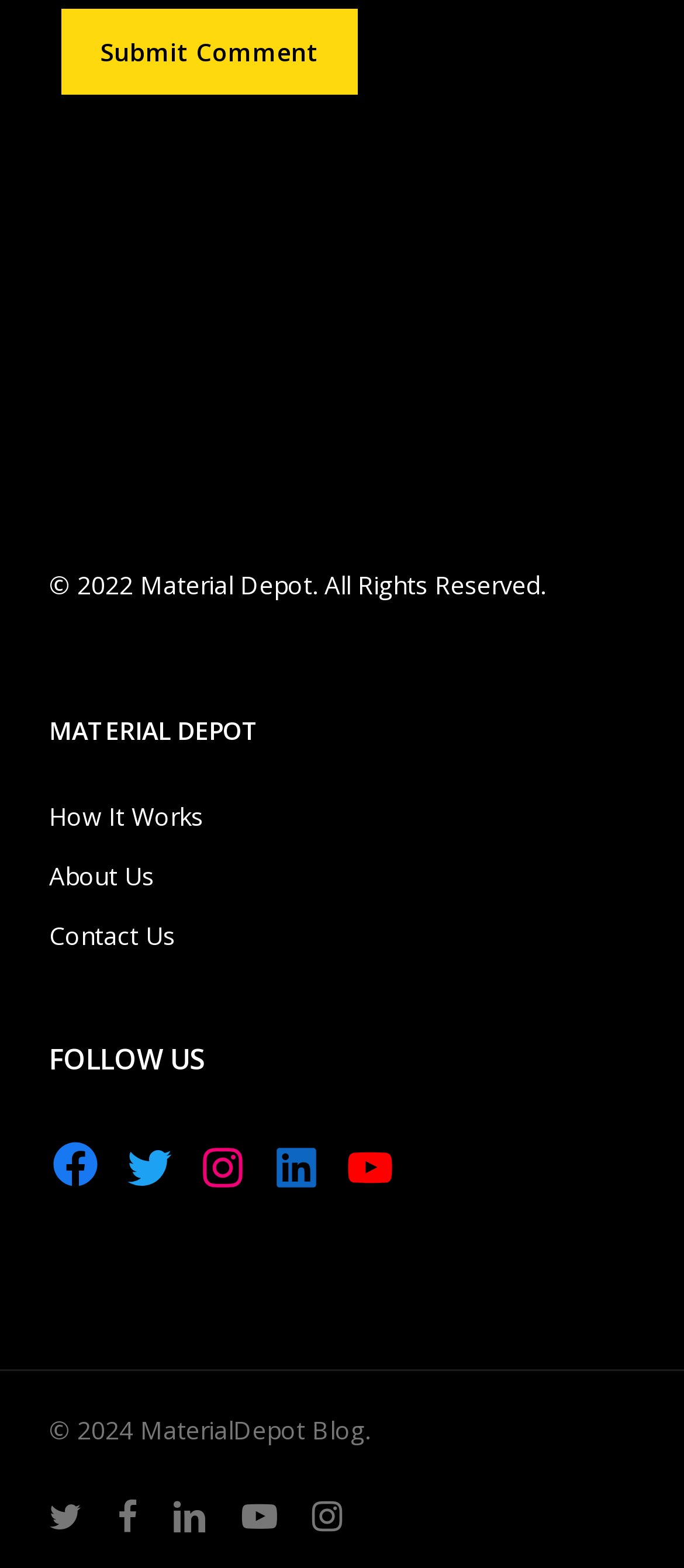Identify the bounding box of the HTML element described as: "Contact Us".

[0.072, 0.583, 0.928, 0.612]